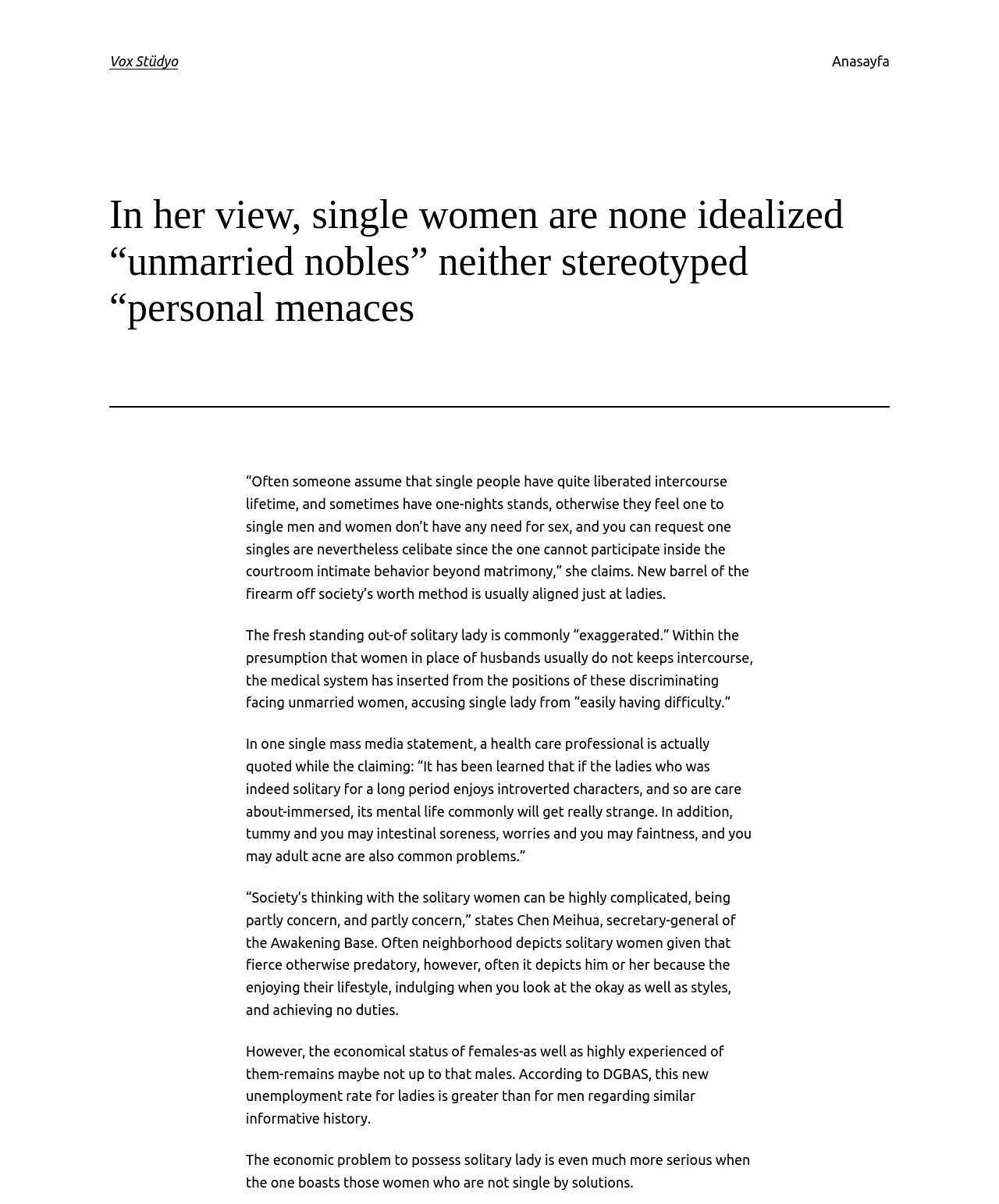What is the name of the studio?
Respond to the question with a single word or phrase according to the image.

Vox Stüdyo